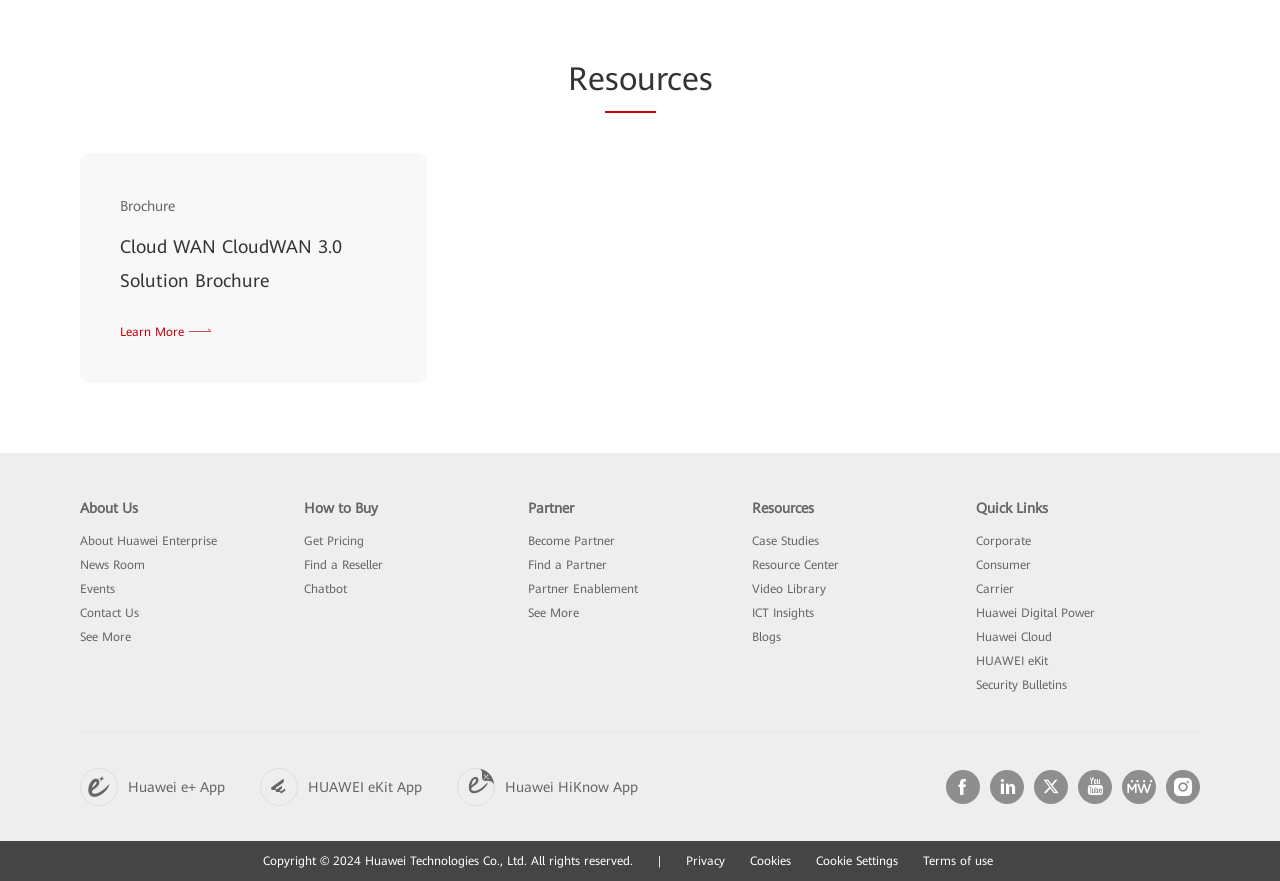Determine the bounding box coordinates for the element that should be clicked to follow this instruction: "Learn more about CloudWAN 3.0 Solution". The coordinates should be given as four float numbers between 0 and 1, in the format [left, top, right, bottom].

[0.047, 0.173, 0.349, 0.435]